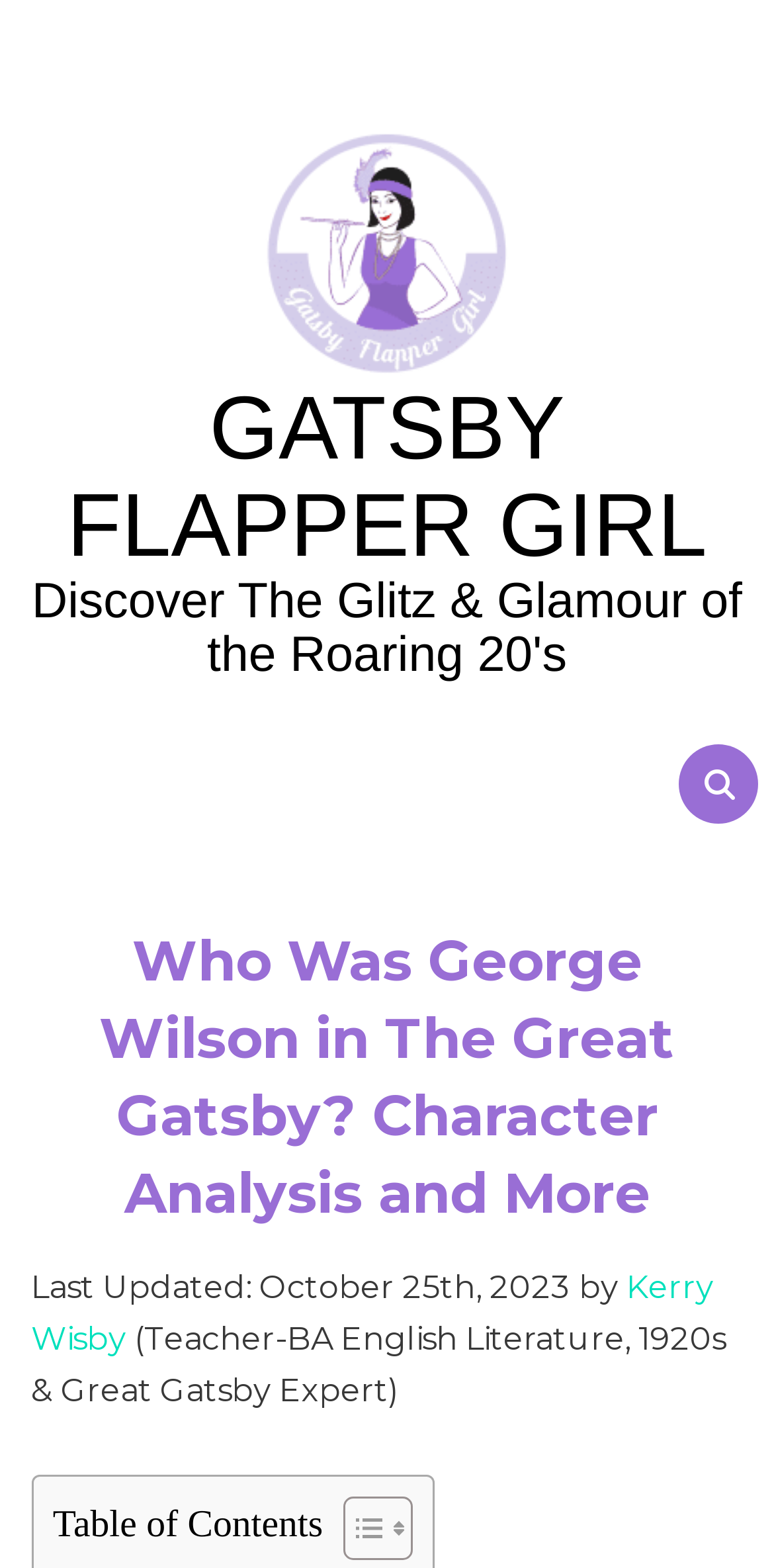Give a short answer to this question using one word or a phrase:
Is there a search function on the webpage?

Yes